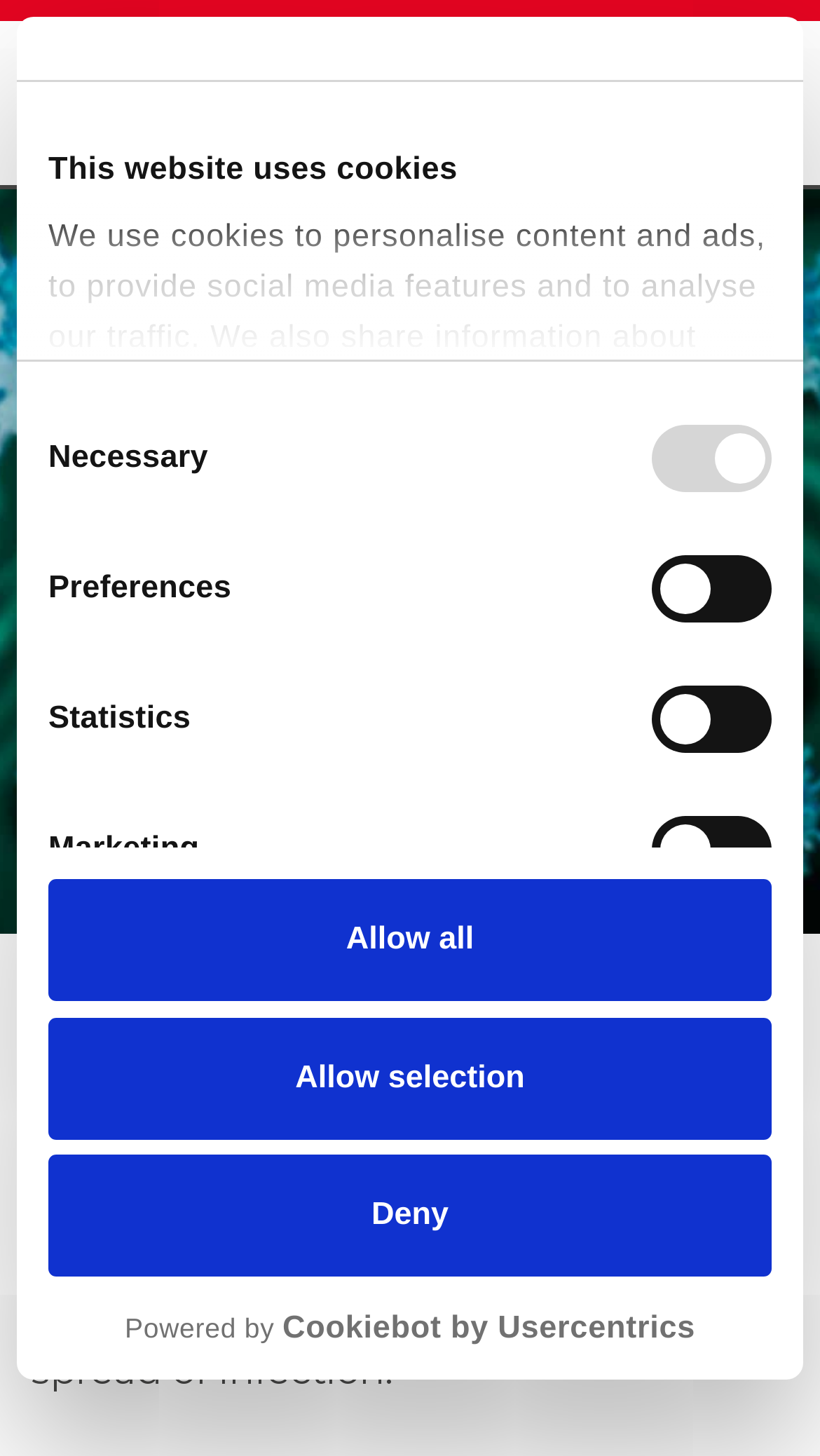Provide the bounding box coordinates in the format (top-left x, top-left y, bottom-right x, bottom-right y). All values are floating point numbers between 0 and 1. Determine the bounding box coordinate of the UI element described as: Powered by Cookiebot by Usercentrics

[0.059, 0.898, 0.941, 0.926]